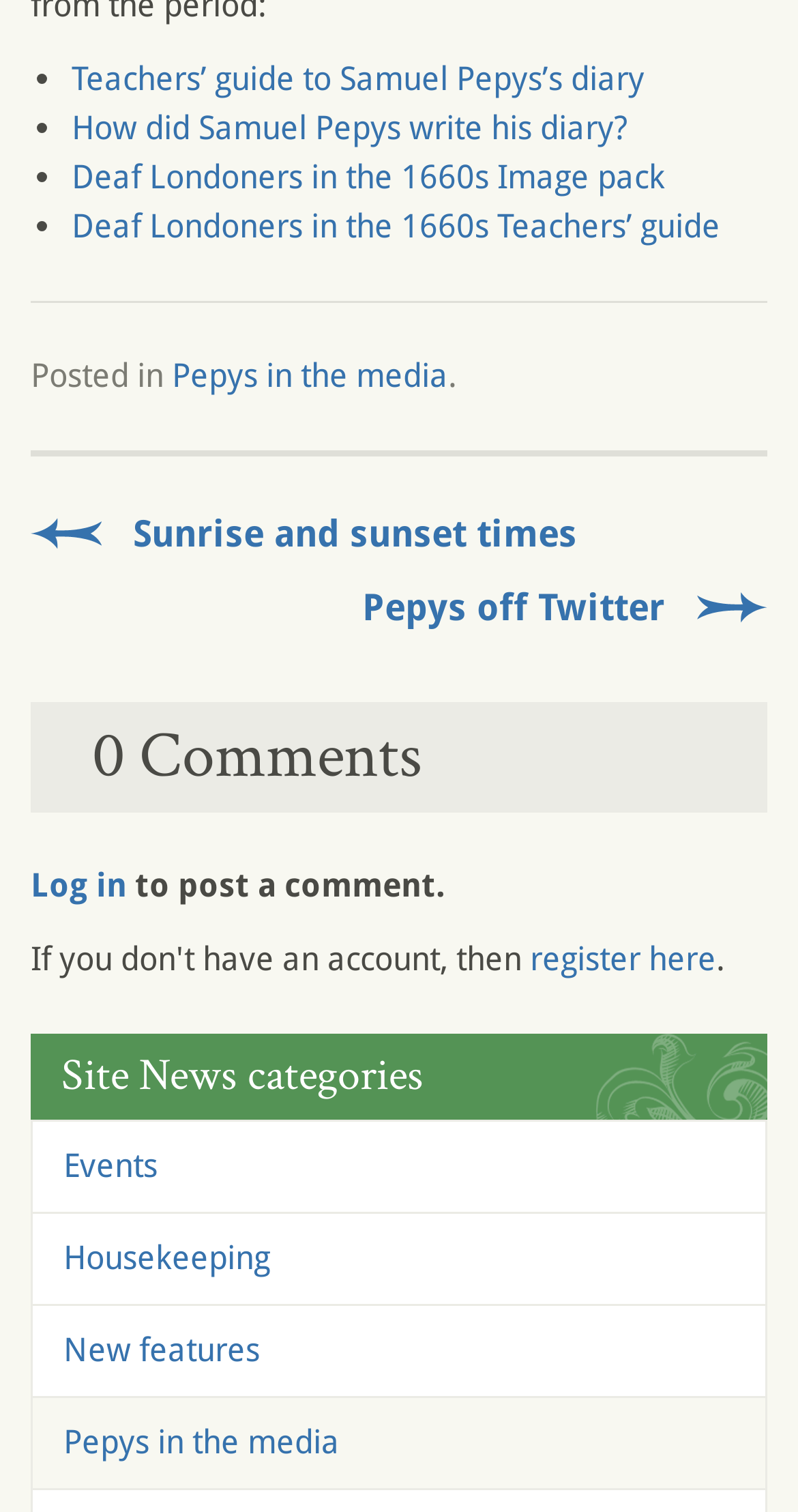Please specify the bounding box coordinates of the clickable region to carry out the following instruction: "Check site news categories". The coordinates should be four float numbers between 0 and 1, in the format [left, top, right, bottom].

[0.038, 0.684, 0.962, 0.741]